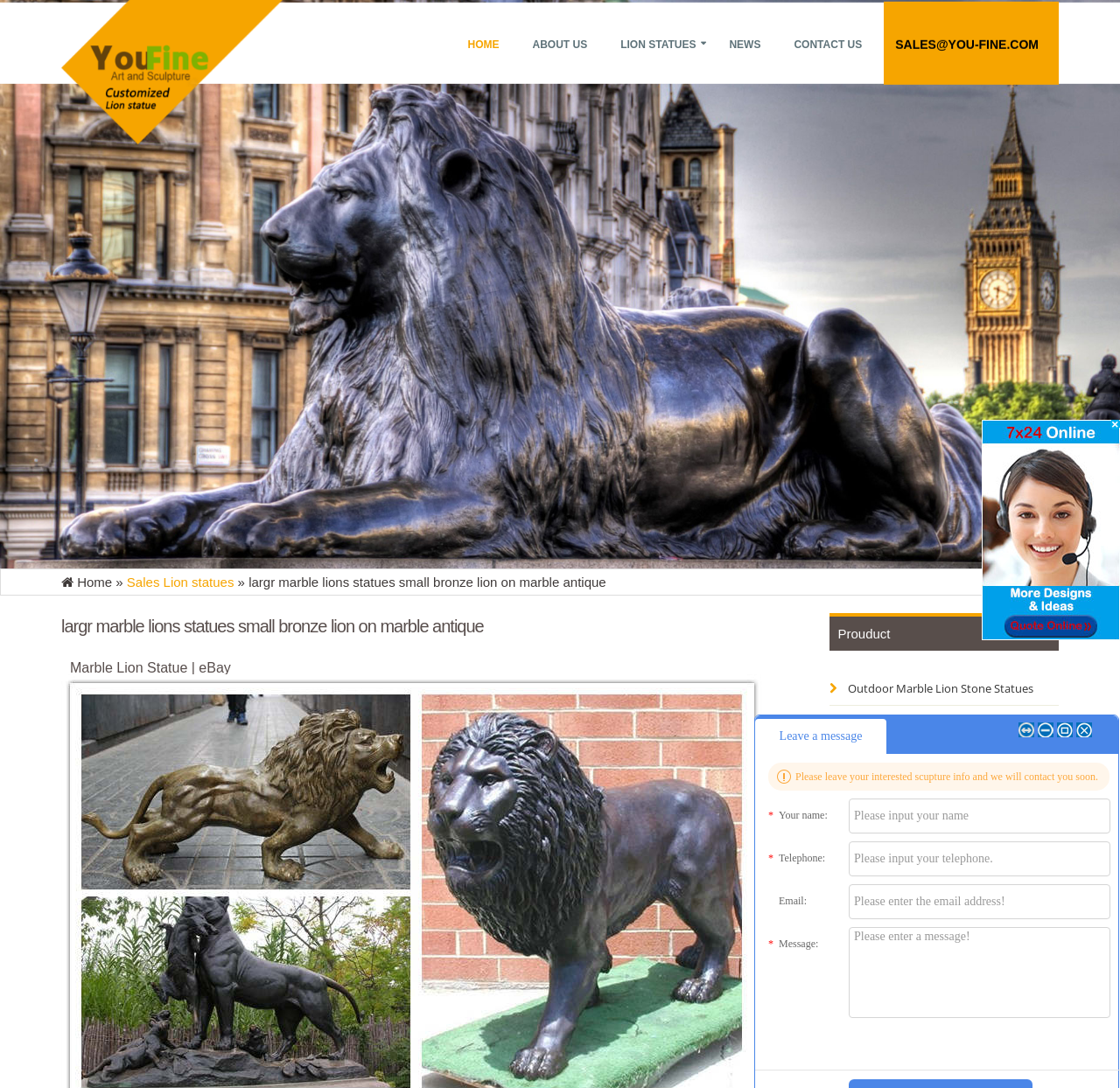Elaborate on the webpage's design and content in a detailed caption.

This webpage appears to be an online store or marketplace for marble and bronze lion statues. At the top, there is a navigation menu with links to "HOME", "ABOUT US", "LION STATUES", "NEWS", "CONTACT US", and an email address. Below the navigation menu, there is a heading that reads "largr marble lions statues small bronze lion on marble antique" and a brief description of the store.

The main content of the webpage is divided into sections, each featuring a different type of lion statue. There are headings that describe each section, such as "Marble Lion Statue | eBay", "antique lion statue | eBay", and "Marble Statue Animal Lions - Bronze Statues". Each section contains a brief description of the statues and links to related products or websites.

On the right side of the webpage, there is a column of links to specific products, including "Outdoor Marble Lion Stone Statues", "Large outdoor strong marble lion statues for garden", and "Decorative Hand Carved Yellow Marble Lion Sculptures". These links are accompanied by icons and are arranged in a vertical list.

At the bottom of the webpage, there are several images, including a message indicating that no operator is online and an invitation to leave a message. There are also several small images that appear to be decorative or functional elements, such as social media icons or buttons.

Overall, the webpage is focused on showcasing and selling various types of marble and bronze lion statues, with a emphasis on outdoor and decorative uses.